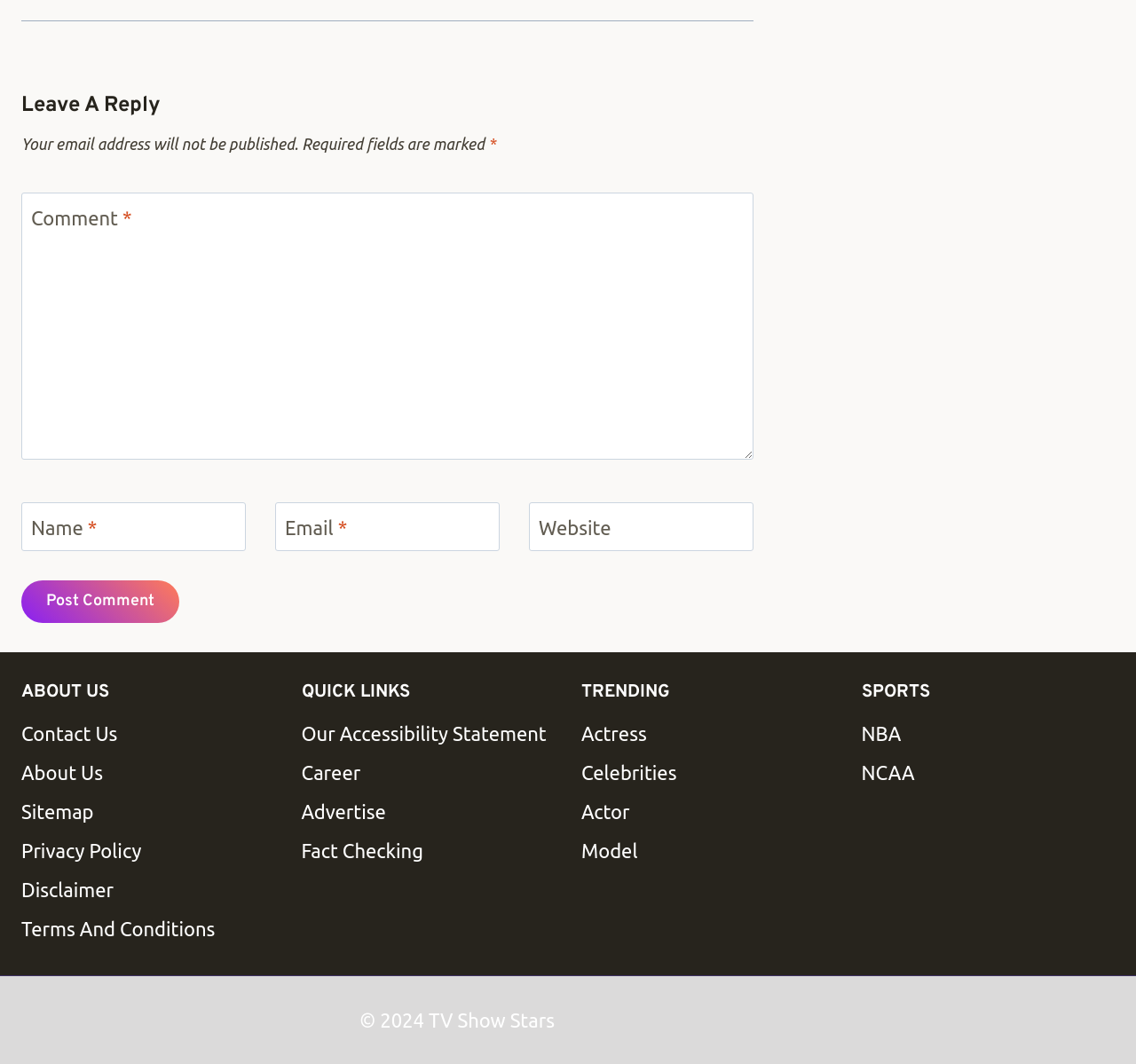Could you provide the bounding box coordinates for the portion of the screen to click to complete this instruction: "Click Post Comment"?

[0.019, 0.546, 0.158, 0.585]